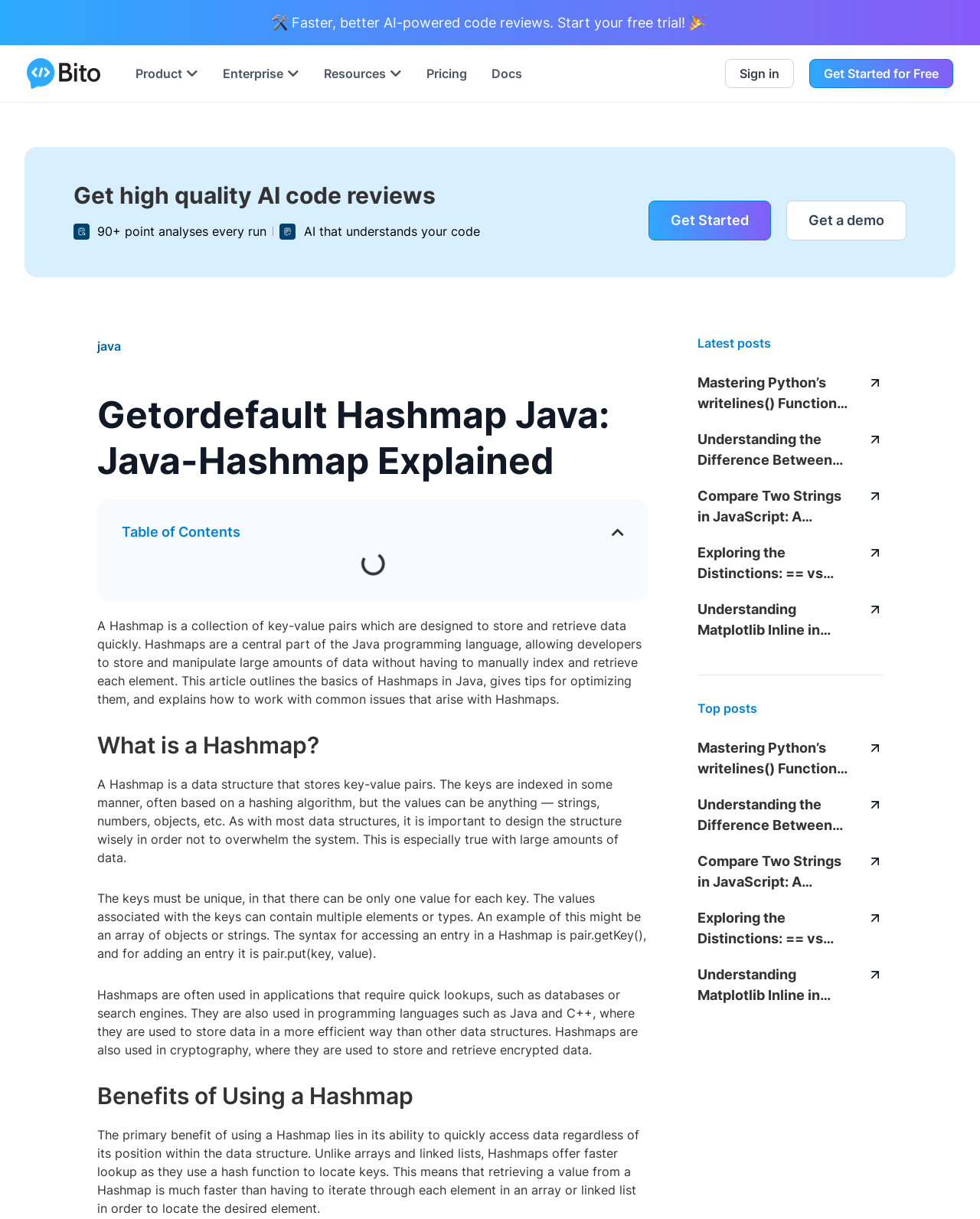Find the coordinates for the bounding box of the element with this description: "Pricing".

[0.435, 0.053, 0.477, 0.068]